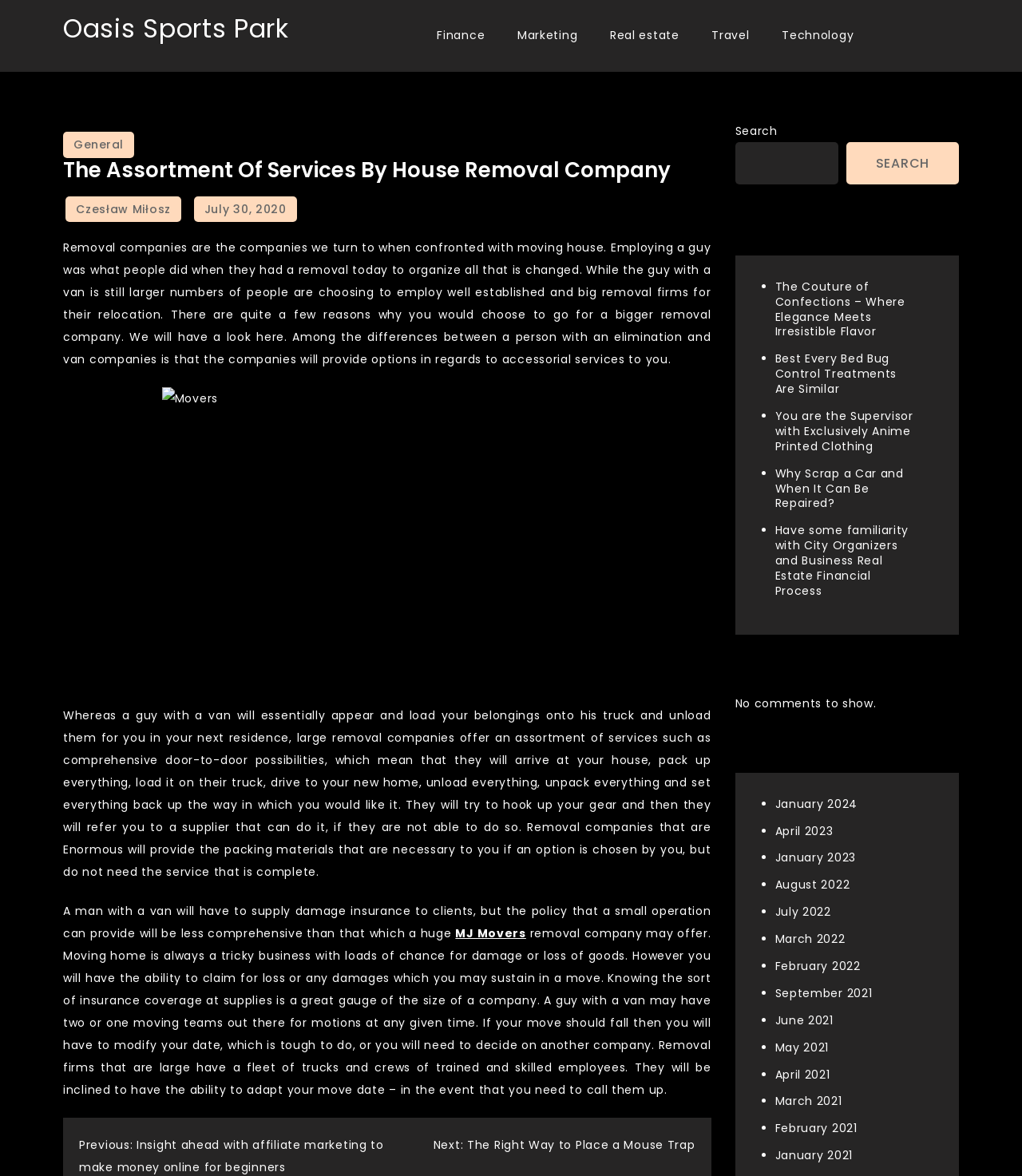Please identify the bounding box coordinates for the region that you need to click to follow this instruction: "Fill out the Contact Form".

None